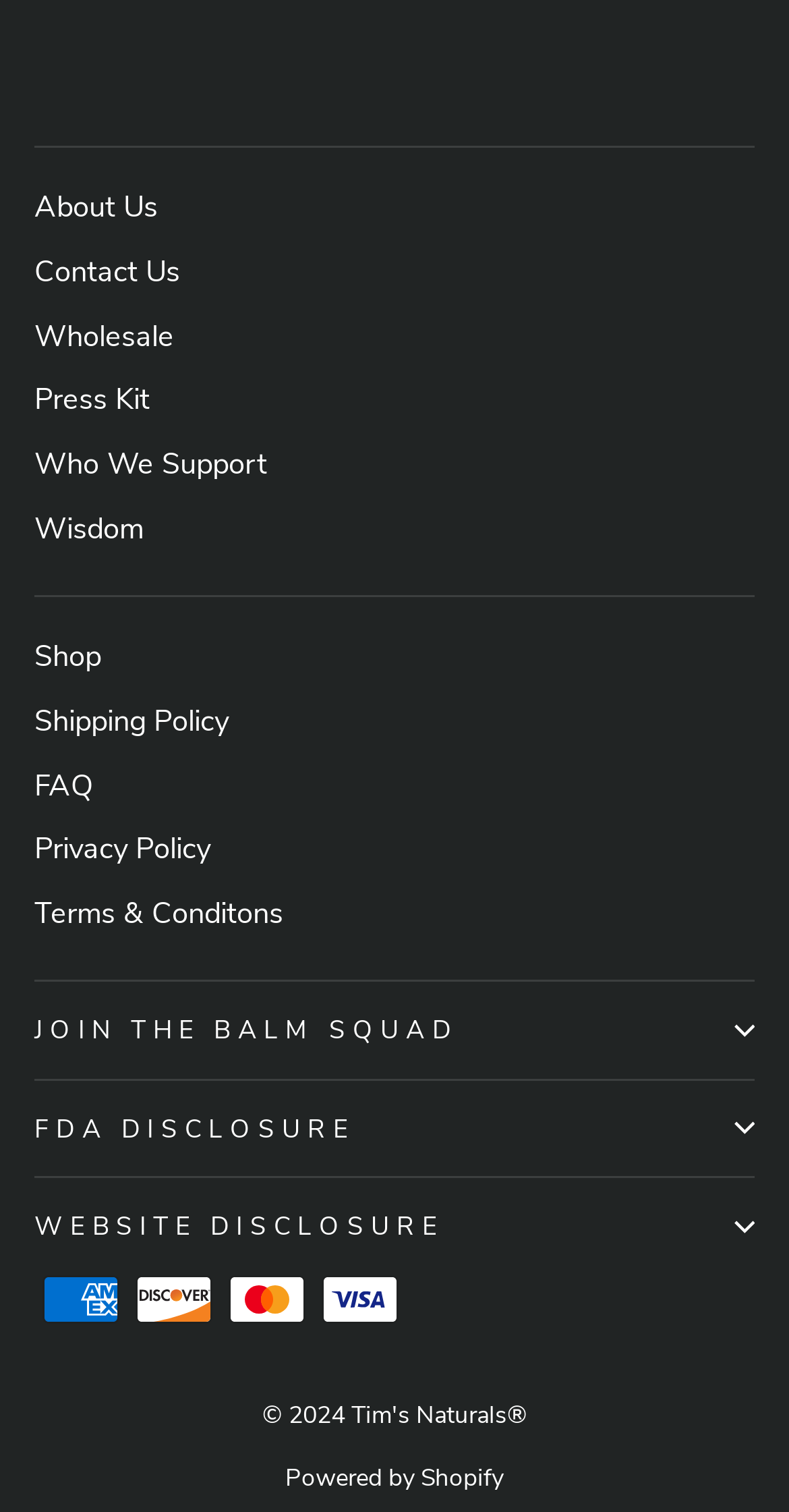Could you find the bounding box coordinates of the clickable area to complete this instruction: "Go to Shop"?

[0.044, 0.415, 0.128, 0.453]